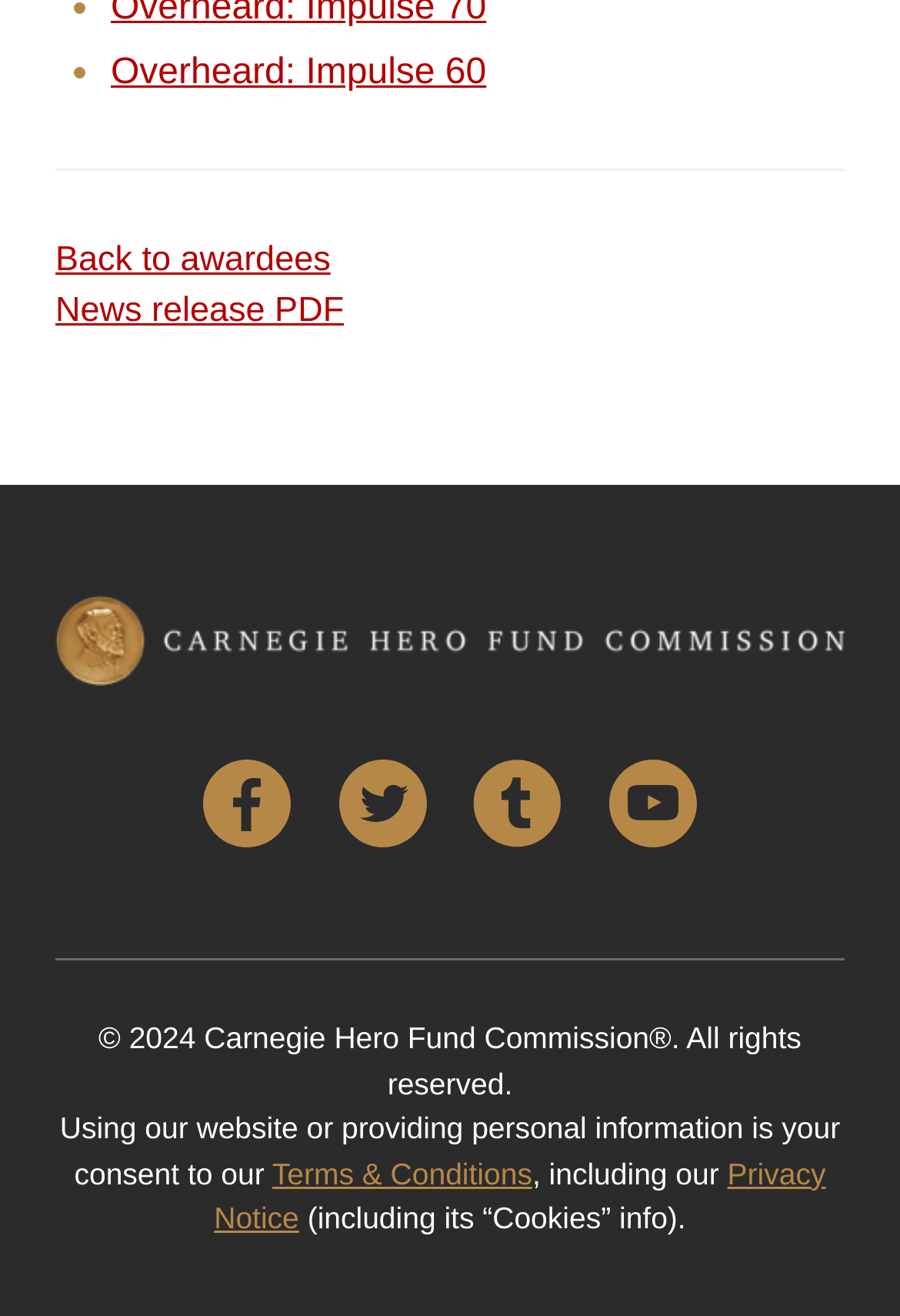Using the image as a reference, answer the following question in as much detail as possible:
How many links are present in the footer section?

There are three links present in the footer section, namely 'Terms & Conditions', 'Privacy Notice', and 'Back to awardees', which are identified by their respective links and text.